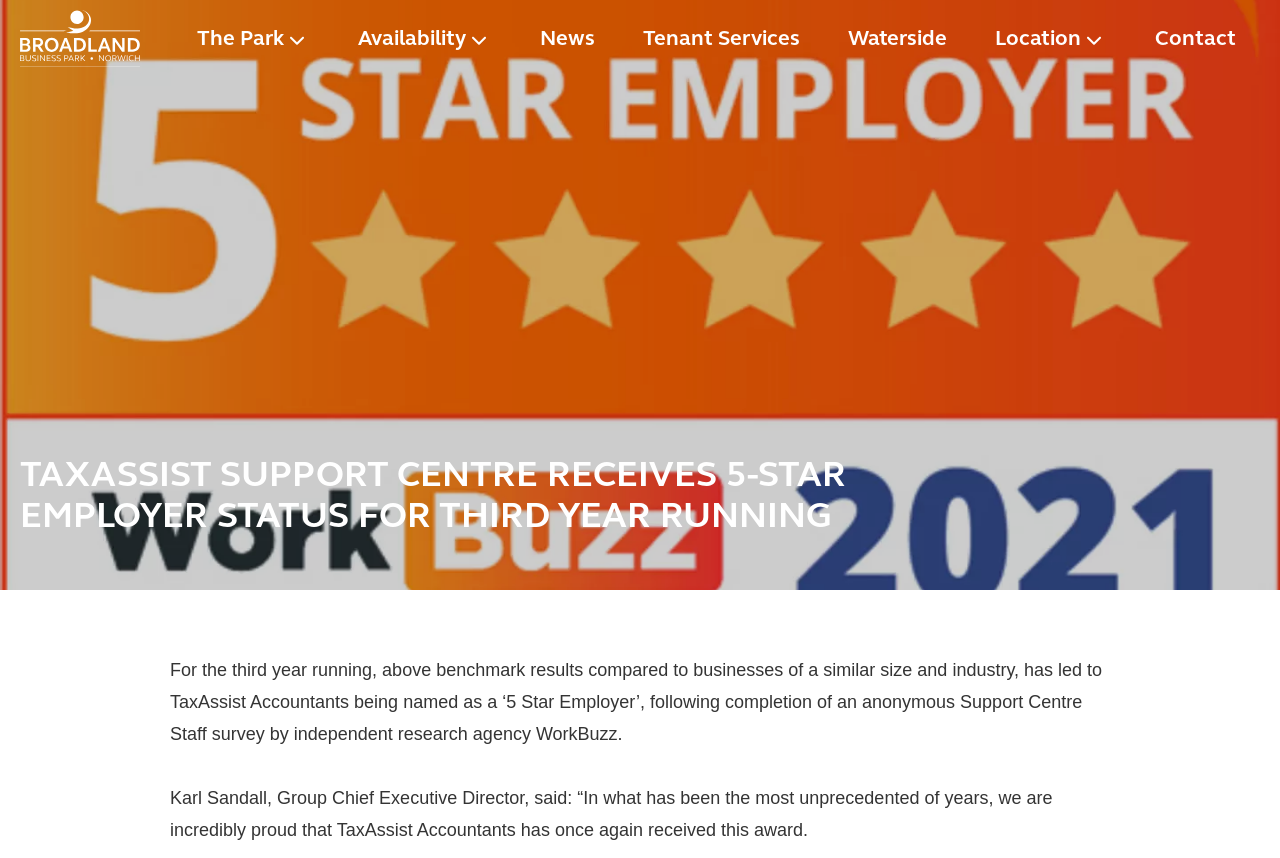Please analyze the image and provide a thorough answer to the question:
What is the purpose of the button with the image?

The answer can be found by examining the button elements with images, which are labeled as 'Submenu' buttons, suggesting that they are used to open submenus.